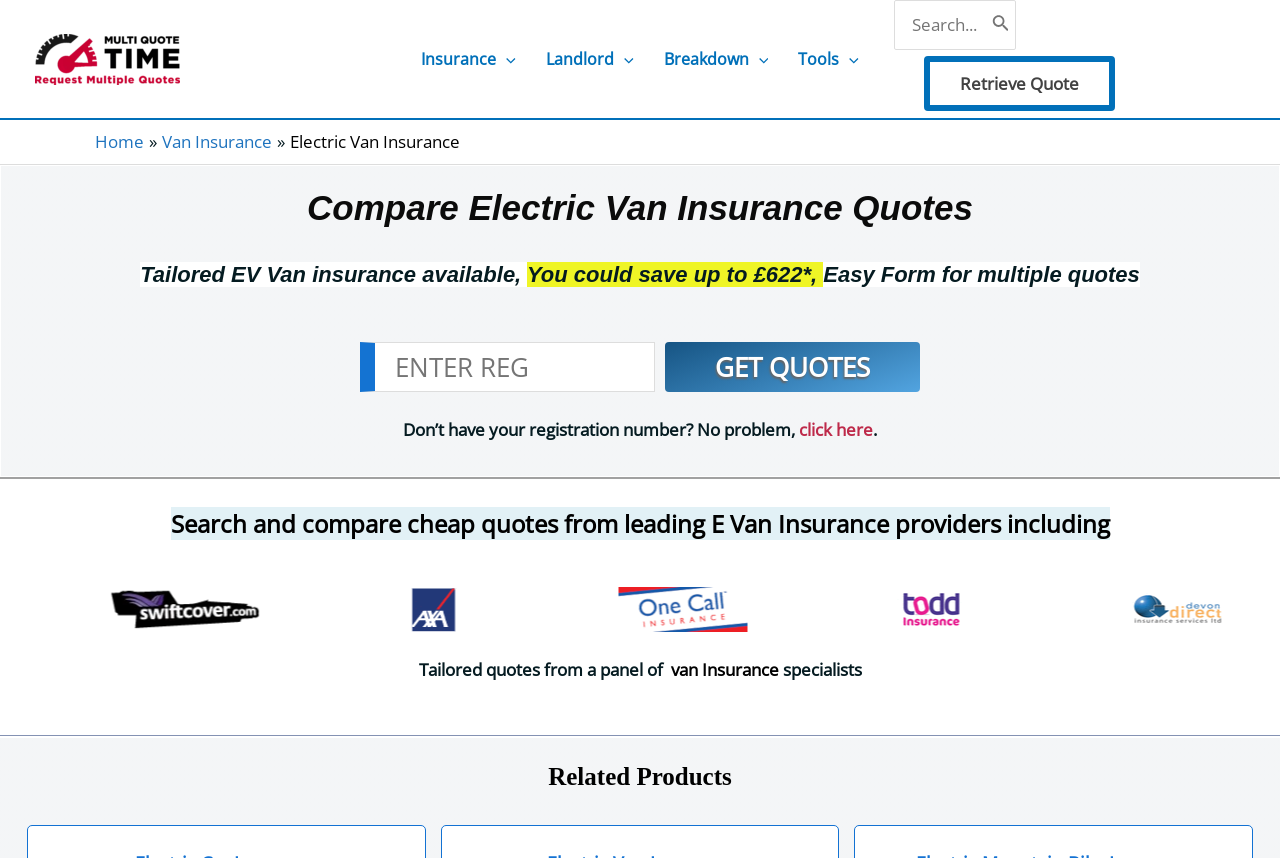Answer the question below using just one word or a short phrase: 
What is the maximum amount of money that can be saved?

£622